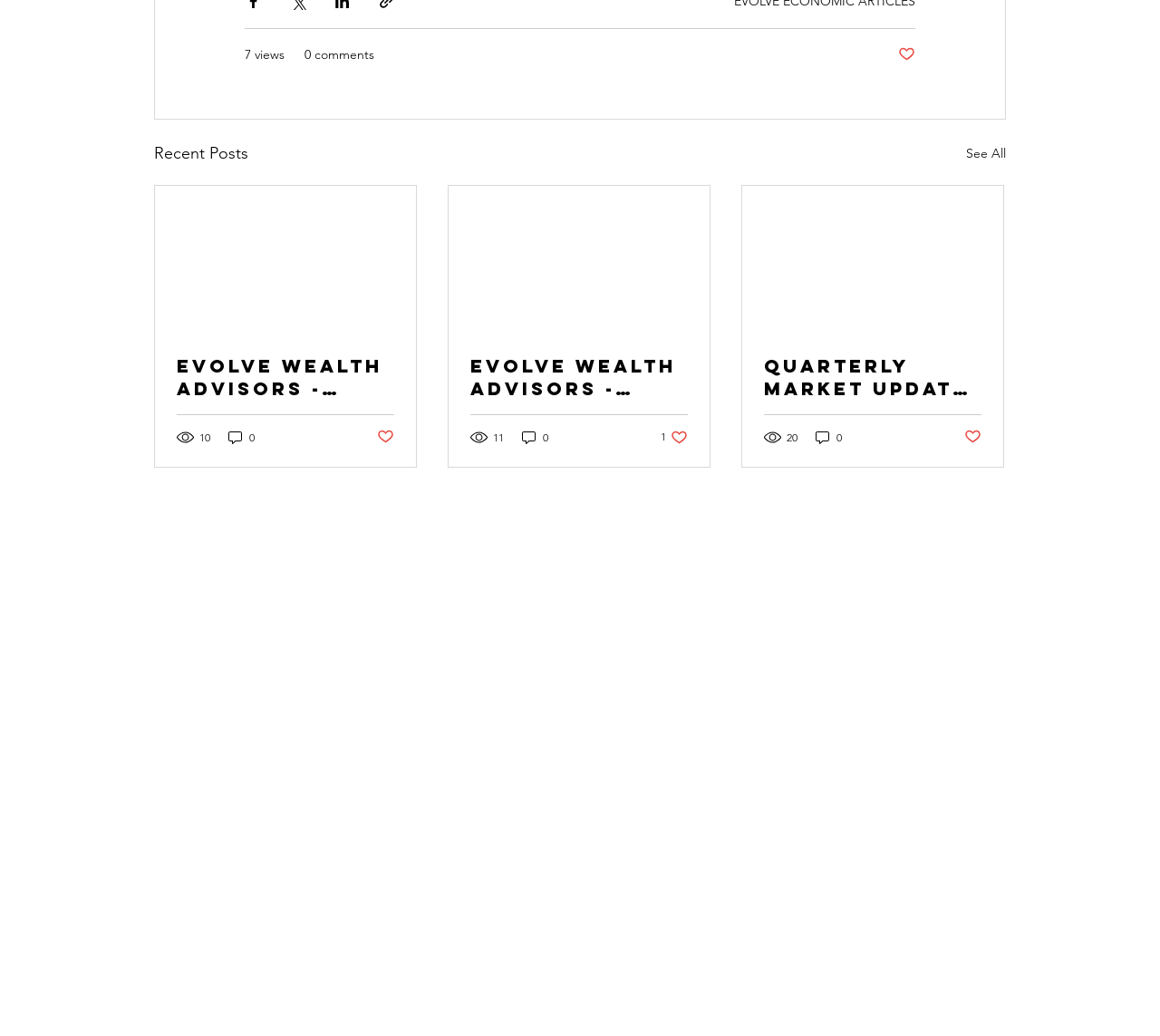How many views does the first post have?
Using the image as a reference, give an elaborate response to the question.

I looked at the generic elements inside the article elements. The first article element [359] contains a generic element [845] with the text '10 views', which indicates the number of views for the first post.